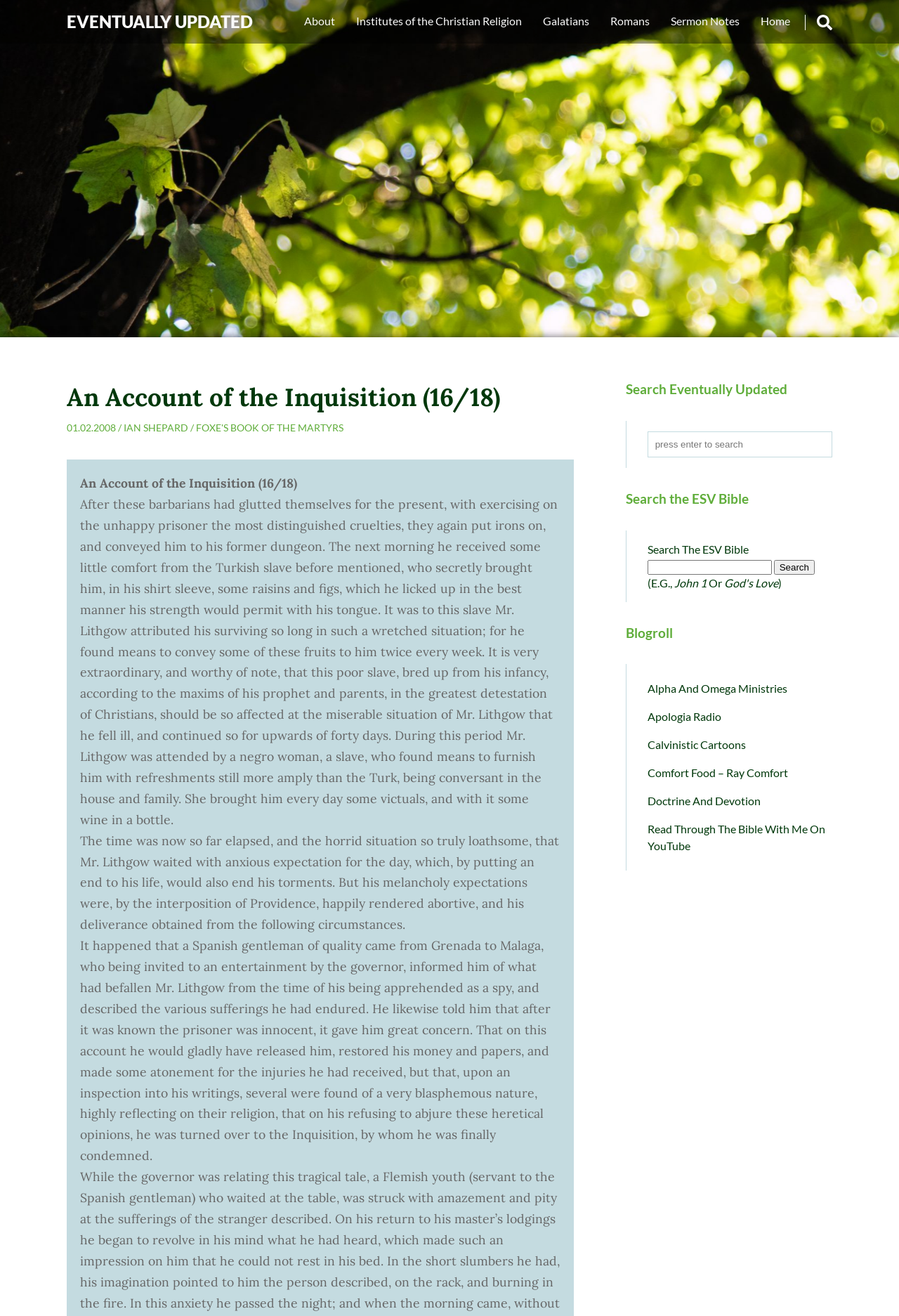Locate the primary heading on the webpage and return its text.

An Account of the Inquisition (16/18)